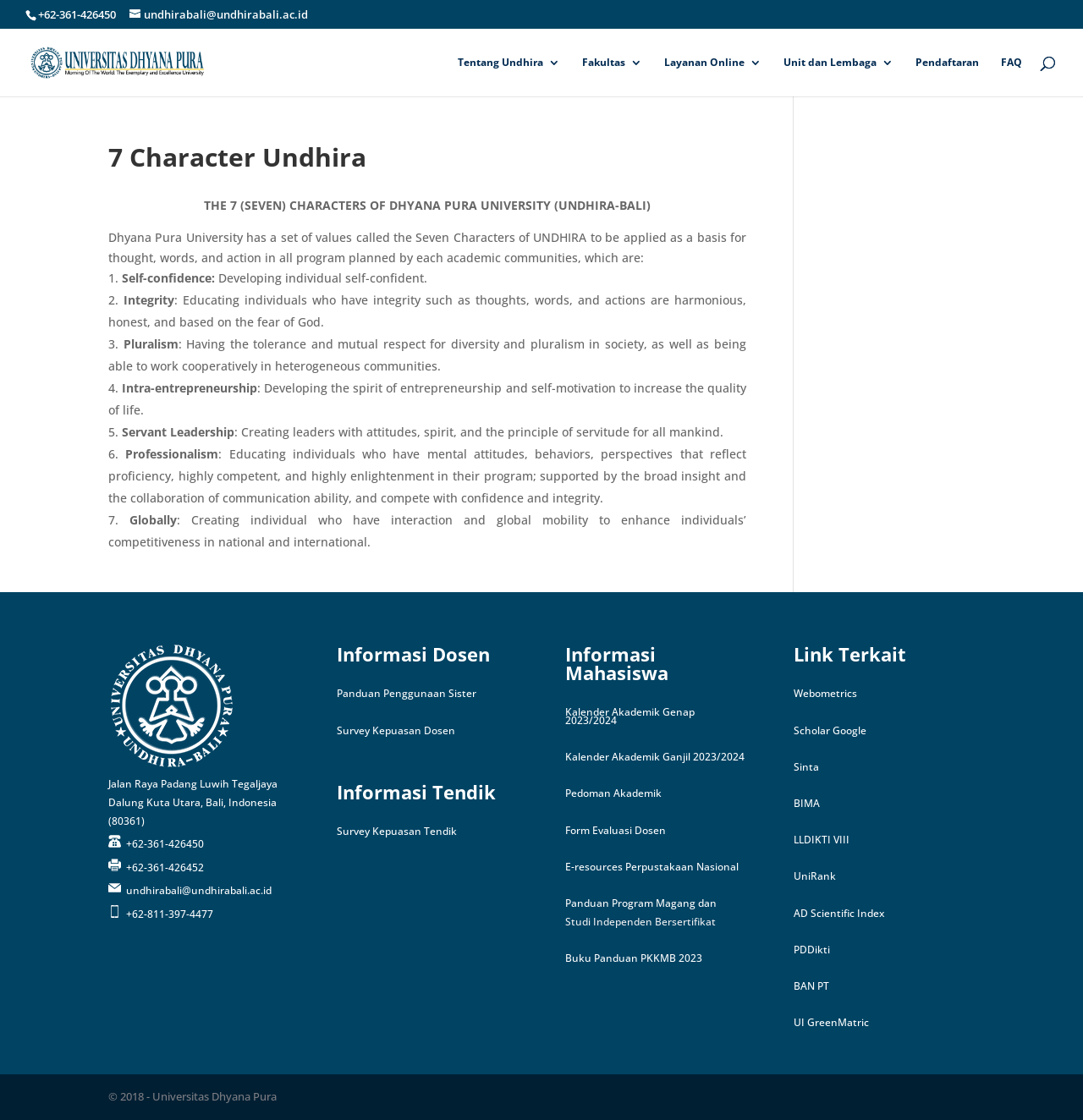Please identify the bounding box coordinates of the clickable element to fulfill the following instruction: "Click the 'UNDHIRA' image". The coordinates should be four float numbers between 0 and 1, i.e., [left, top, right, bottom].

[0.027, 0.036, 0.224, 0.075]